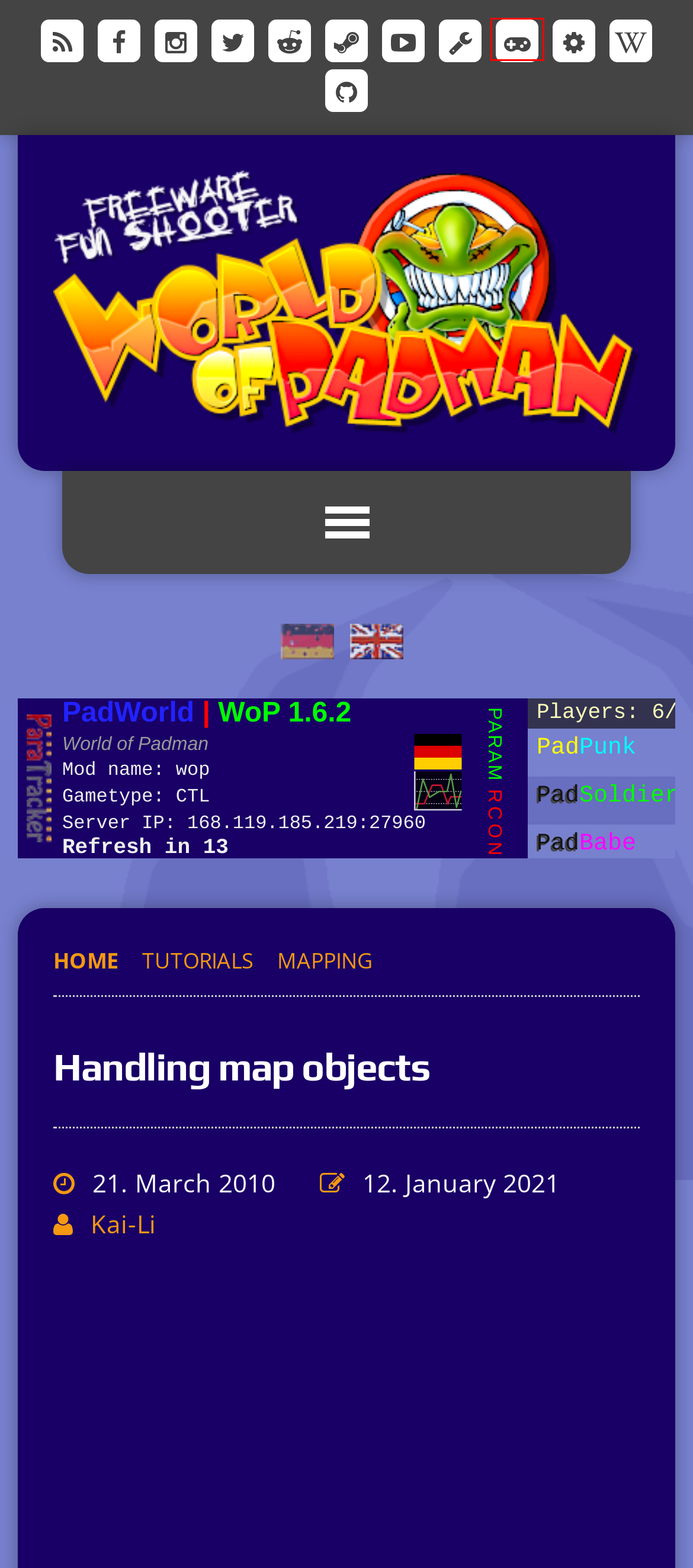Given a screenshot of a webpage with a red bounding box around a UI element, please identify the most appropriate webpage description that matches the new webpage after you click on the element. Here are the candidates:
A. World of Padman – A Freeware Fun Shooter!
B. Mapping – World of Padman
C. PadWorld Entertainment · GitHub
D. Tutorials – World of Padman
E. Kai-Li – World of Padman
F. World of Padman Windows, Mac, Linux game - IndieDB
G. World of Padman
H. Umgang mit Mapobjekten – World of Padman

F